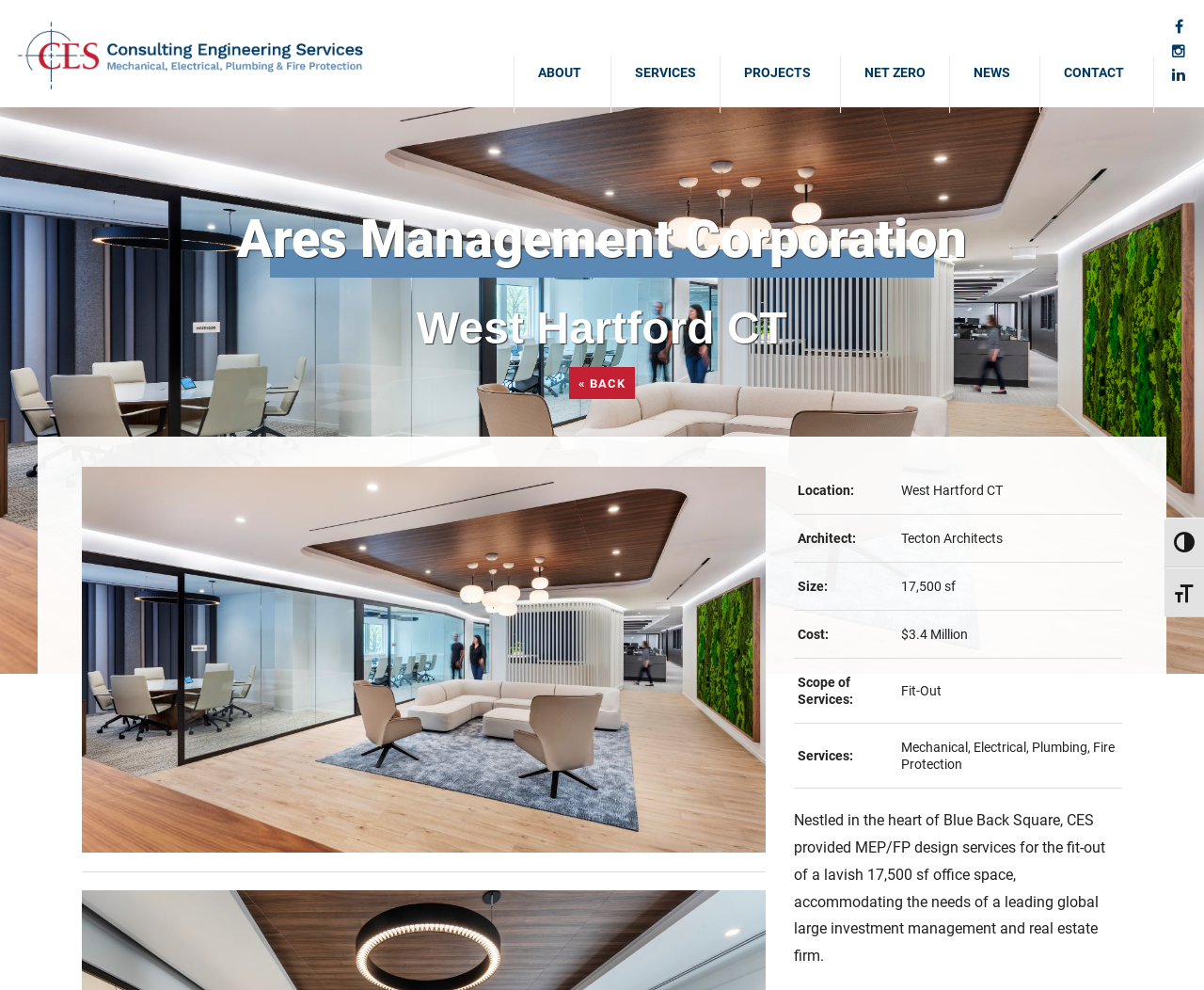What is the name of the corporation?
Please respond to the question with a detailed and well-explained answer.

I found the answer by looking at the heading element with the text 'Ares Management Corporation' which is located at the top of the webpage.